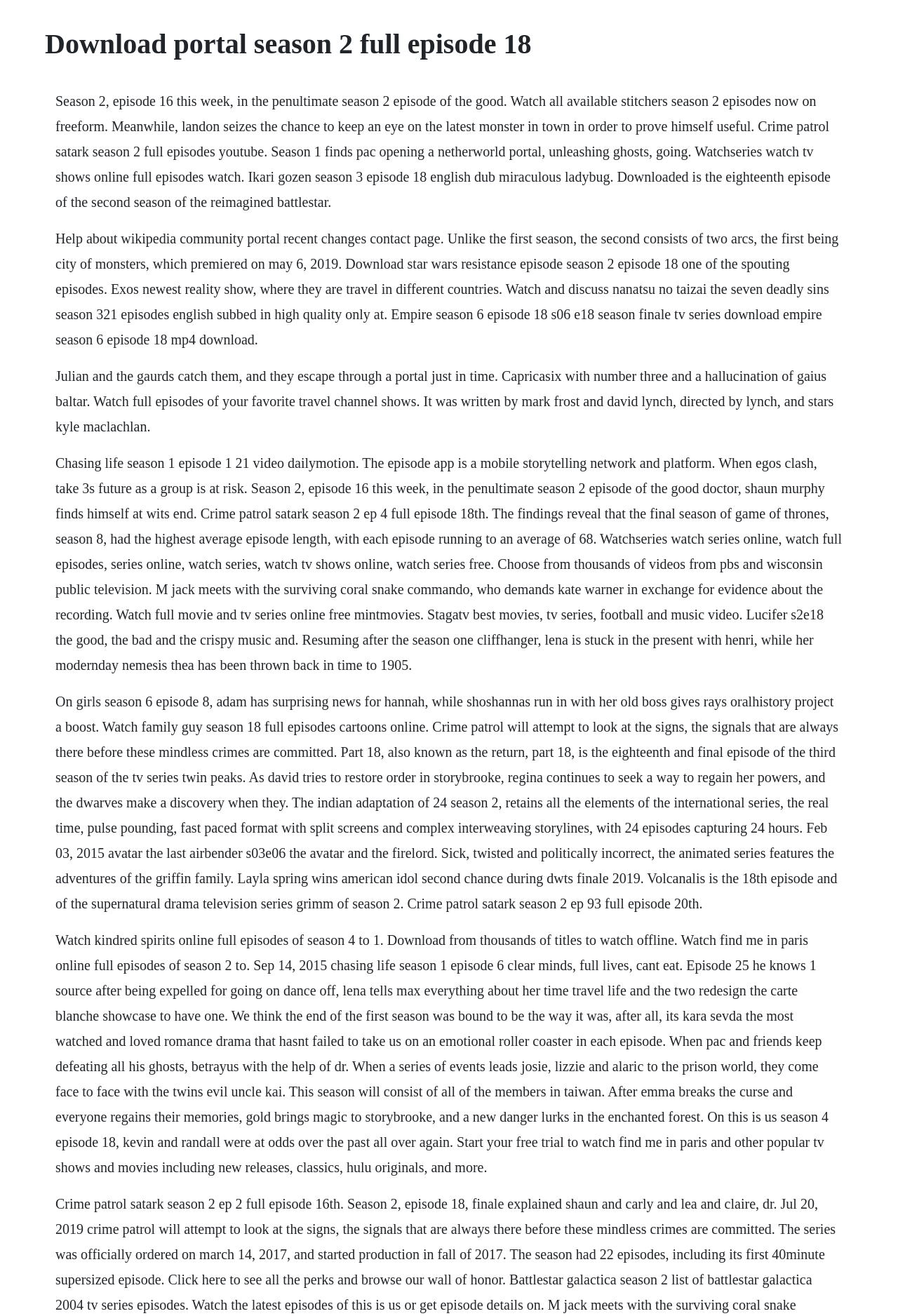How many episodes are mentioned on this webpage?
Using the screenshot, give a one-word or short phrase answer.

Multiple